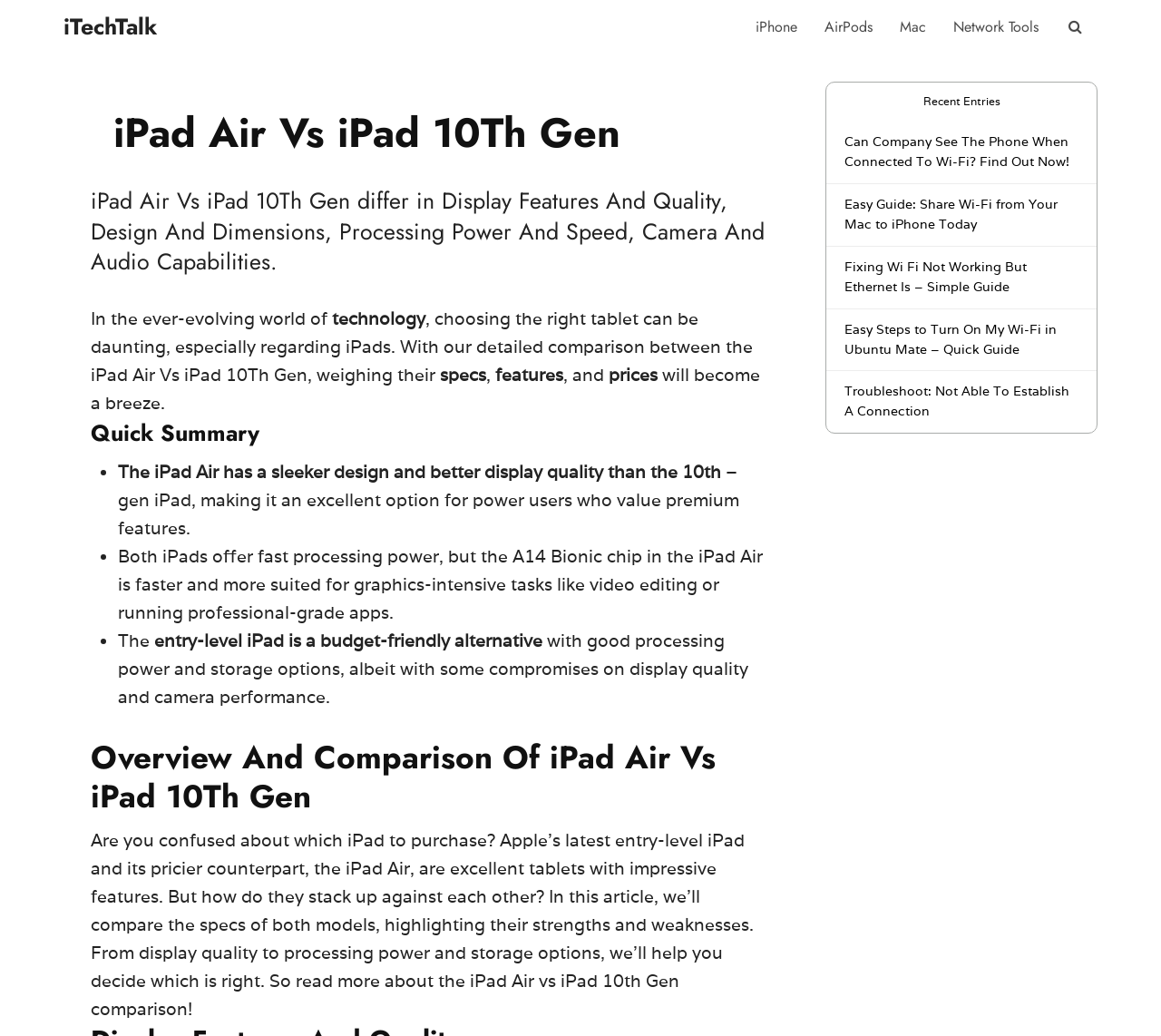Based on the image, please respond to the question with as much detail as possible:
What is the main topic of this webpage?

Based on the webpage's content, it appears to be a comparison between the iPad Air and iPad 10Th Gen, discussing their differences in display features, design, processing power, camera capabilities, and more.